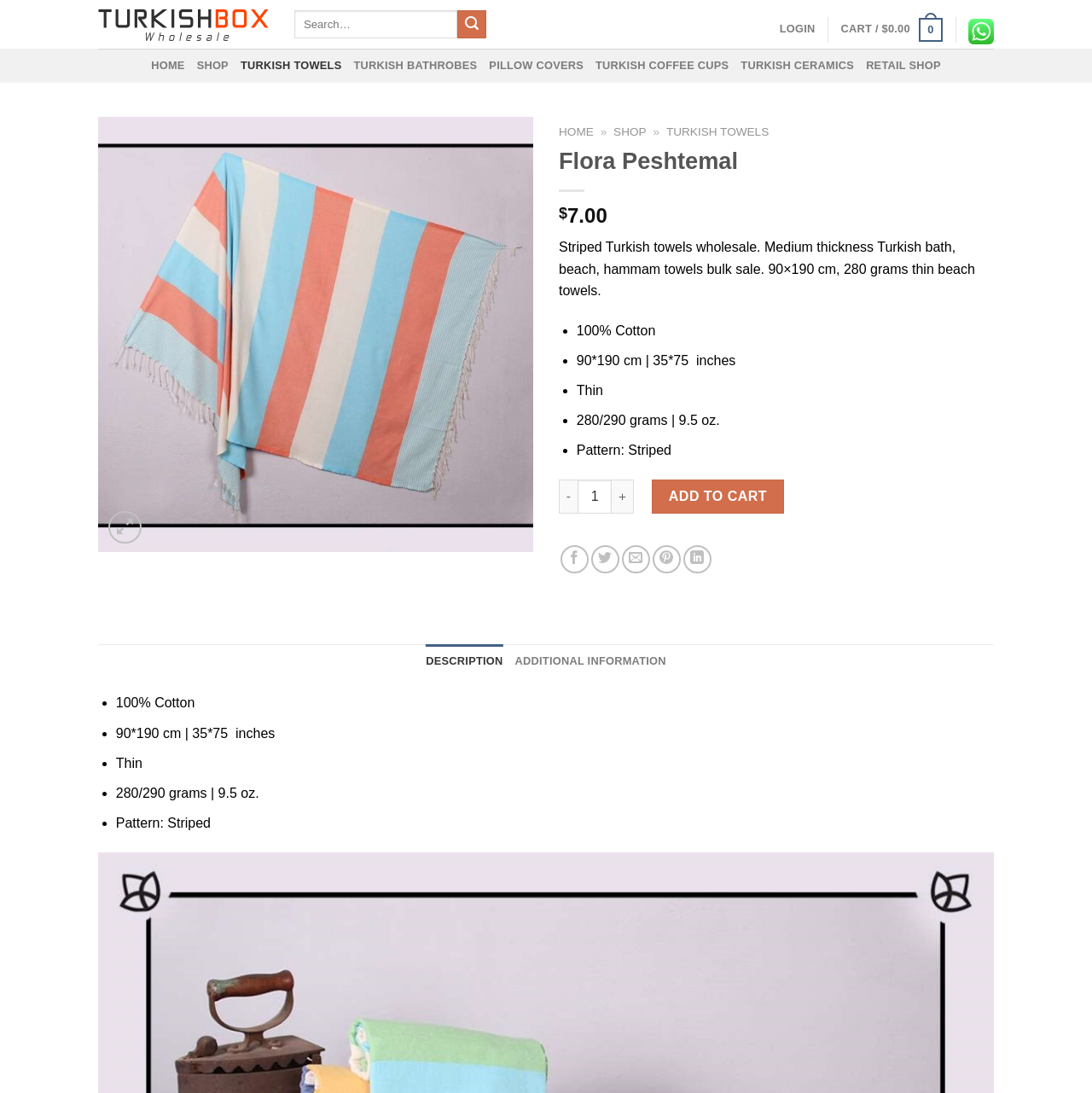Please determine the bounding box coordinates for the UI element described as: "alt="24CashToday cash loans"".

None